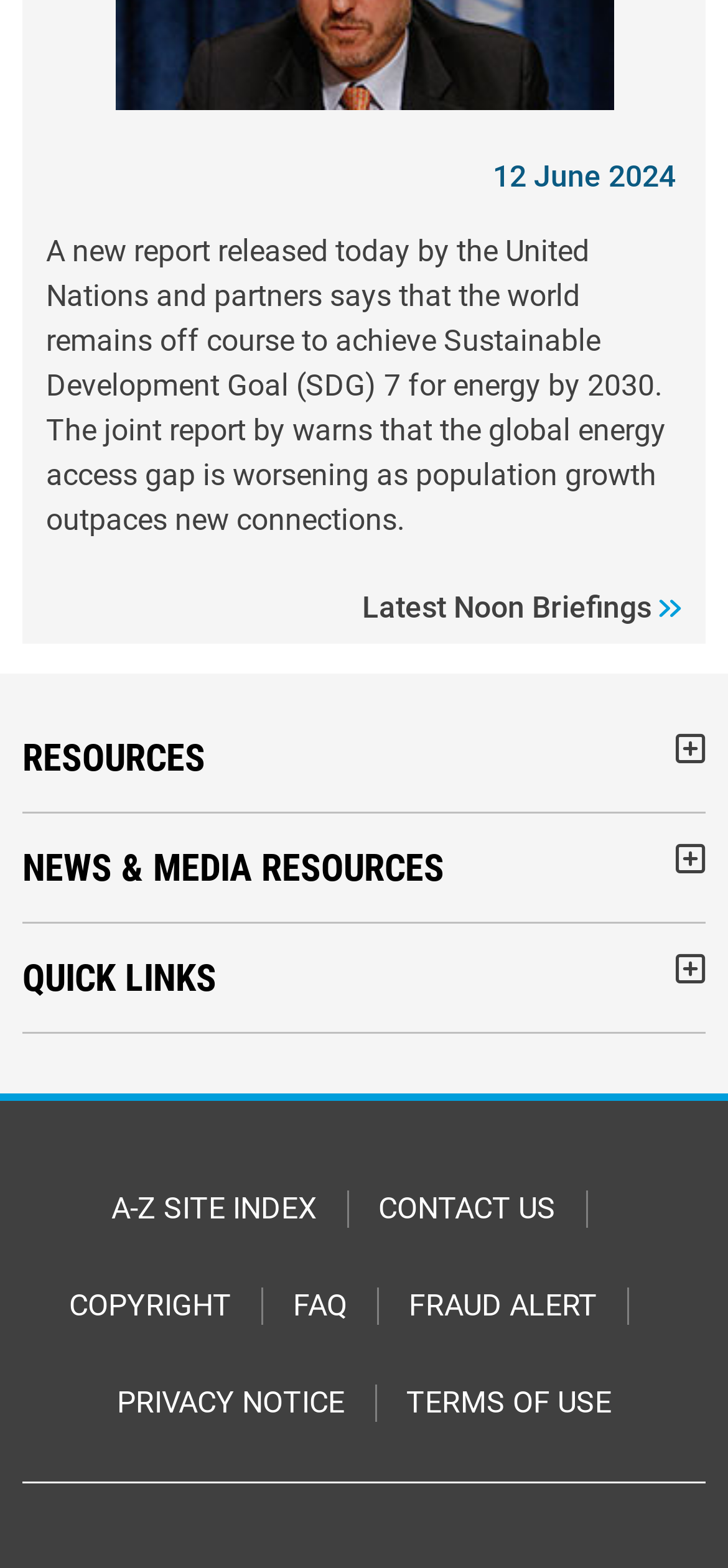Determine the bounding box coordinates of the clickable region to execute the instruction: "Contact us". The coordinates should be four float numbers between 0 and 1, denoted as [left, top, right, bottom].

[0.519, 0.759, 0.763, 0.783]